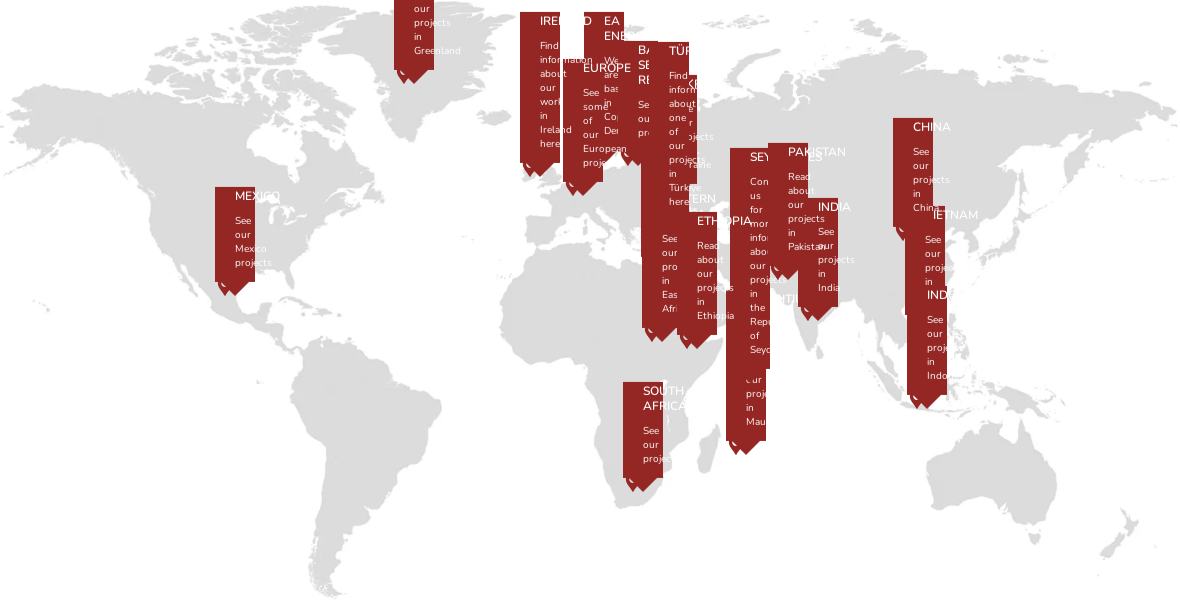Describe in detail everything you see in the image.

The image presents a world map highlighting various countries where projects have been implemented by the organization. Countries such as Mexico, Vietnam, Egypt, Indonesia, and South Africa are prominently marked, each accompanied by brief descriptions that invite viewers to explore their respective projects. Notable links prompt users to discover more about these initiatives, reflecting a global footprint in regions like Eastern Africa, China, and India. The distinct and visually appealing layout emphasizes the organization's diverse engagement across continents, showcasing not only the geographical diversity but also the rich array of projects they undertake worldwide.